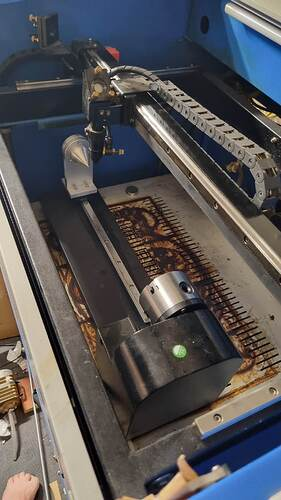What is the purpose of the rail system?
Using the image, elaborate on the answer with as much detail as possible.

The laser head is mounted on a rail system, which allows it to move along the length of the engraving bed, enabling precise control over the engraving process.